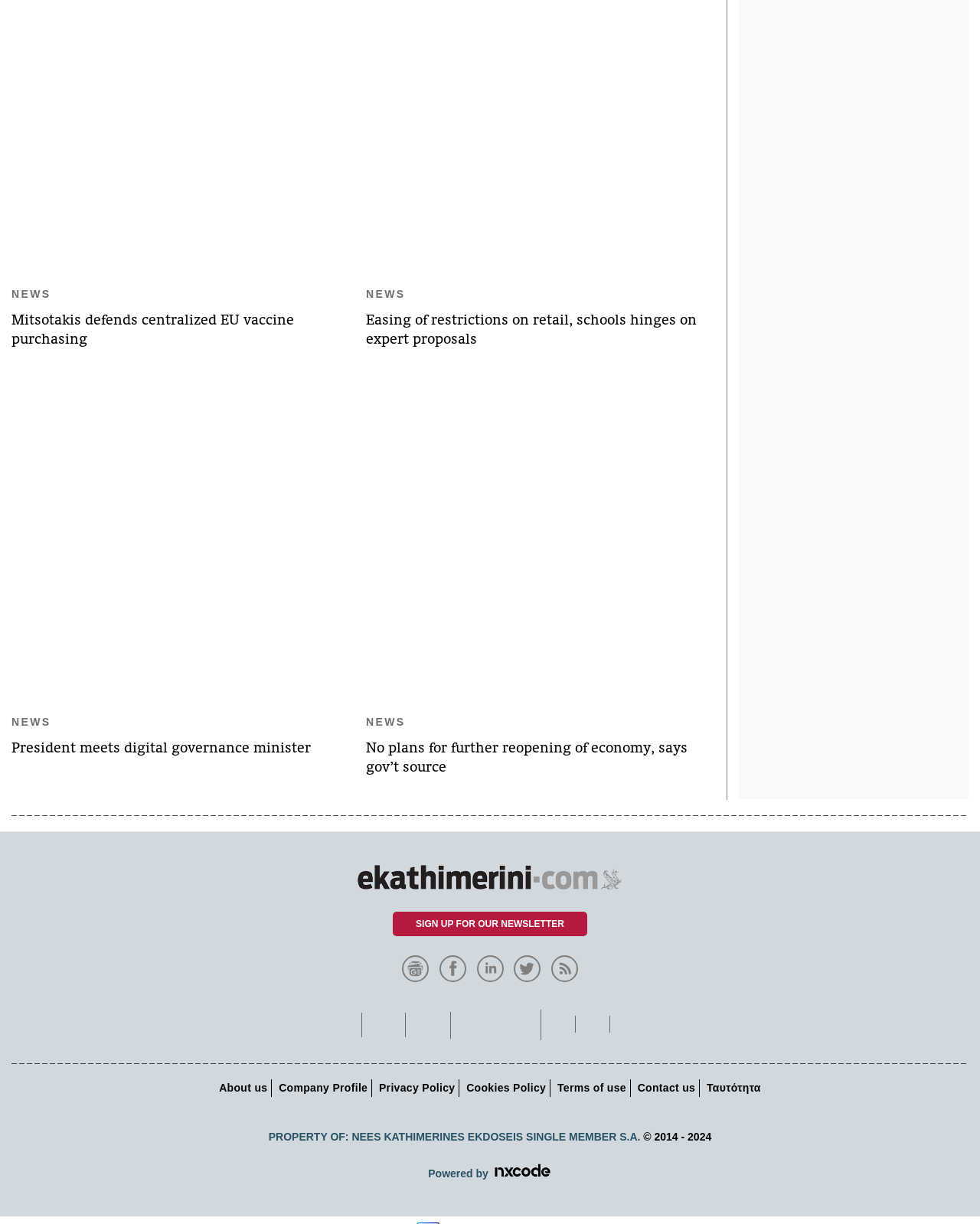Using the information in the image, could you please answer the following question in detail:
What type of content is presented on this webpage?

Based on the multiple headings and links on the webpage, it appears to be a news website, presenting various news articles and stories.